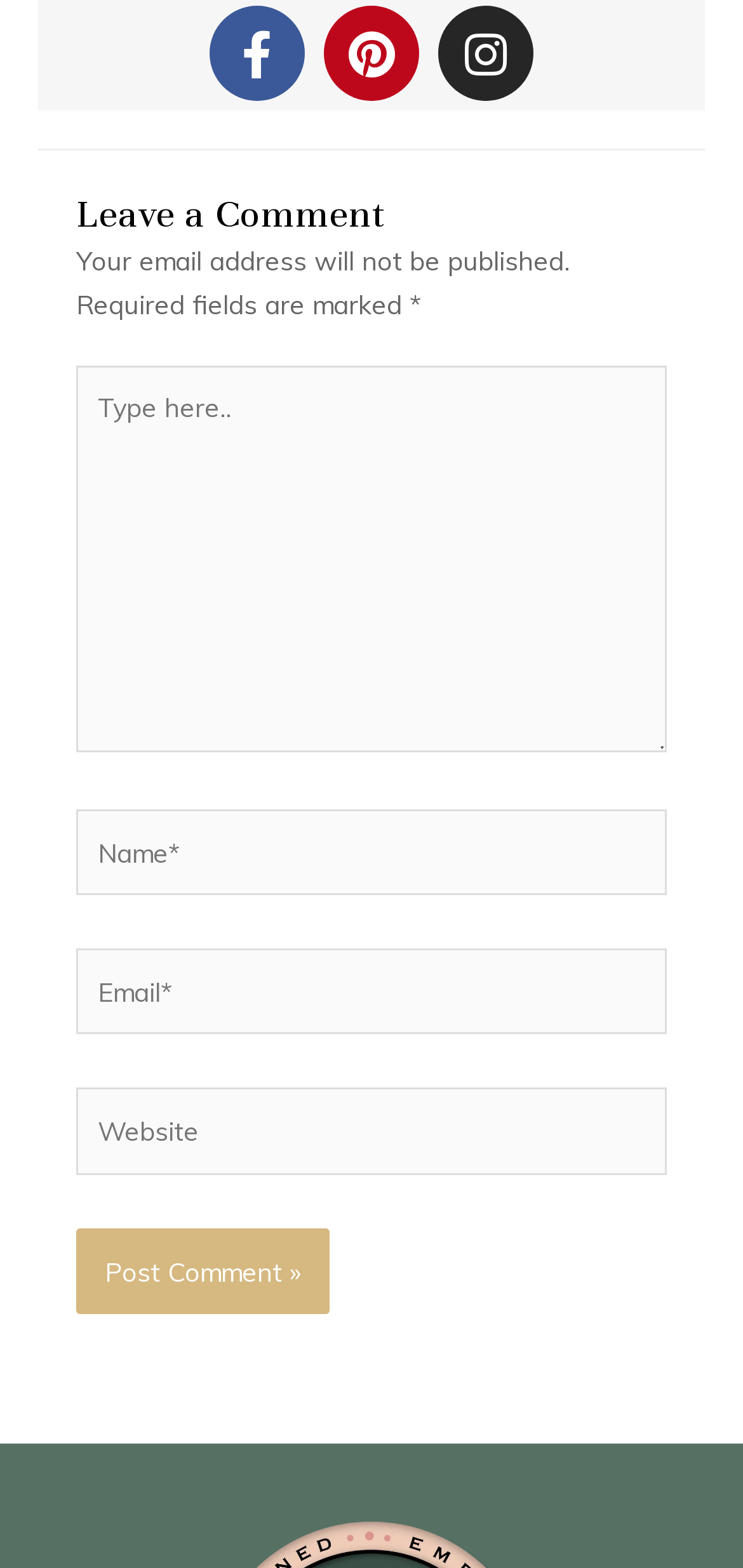Locate the bounding box coordinates of the item that should be clicked to fulfill the instruction: "Click the Instagram link".

[0.59, 0.004, 0.718, 0.065]